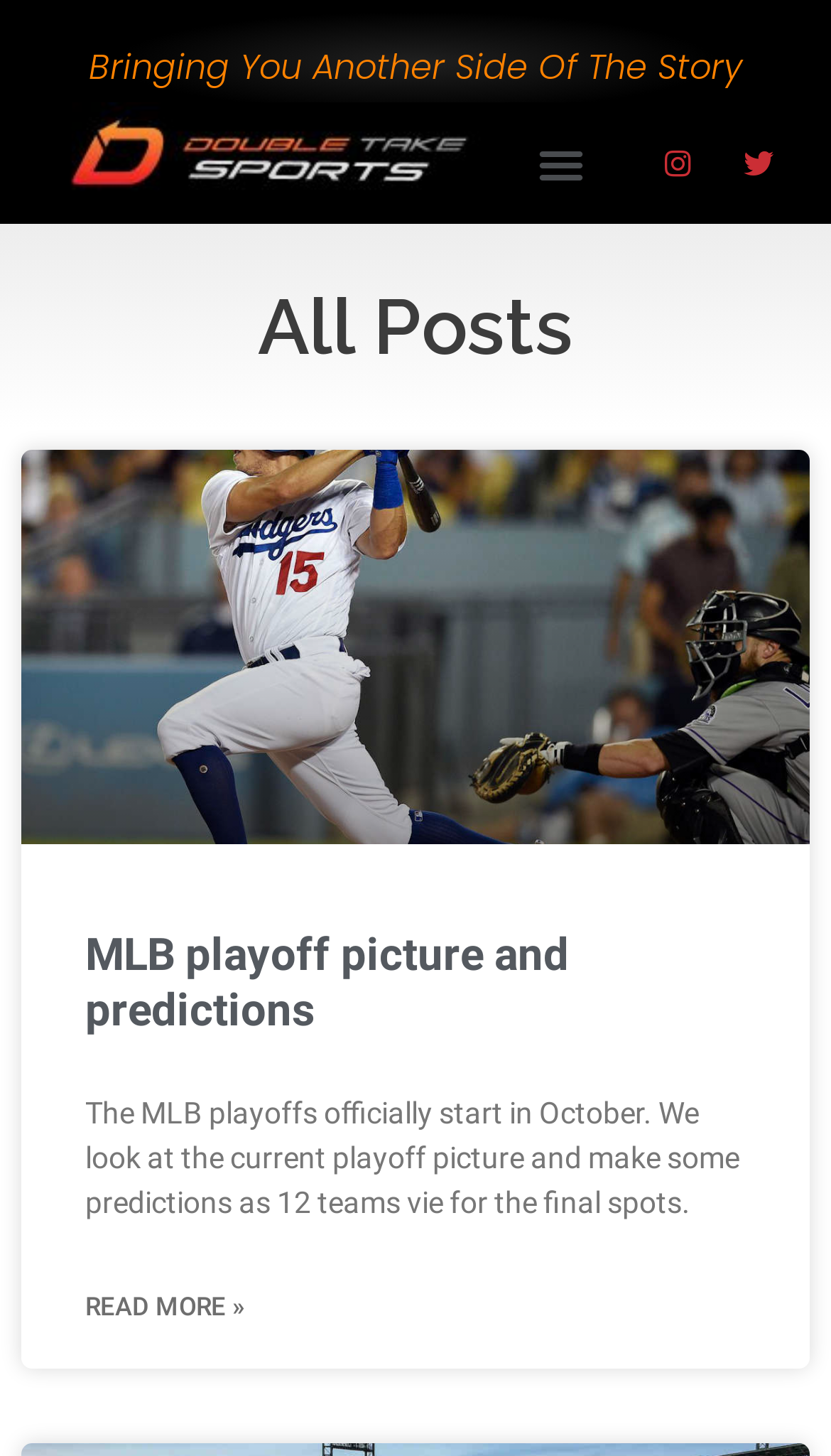Use a single word or phrase to answer the question:
What is the purpose of the button at the top right corner?

Menu Toggle